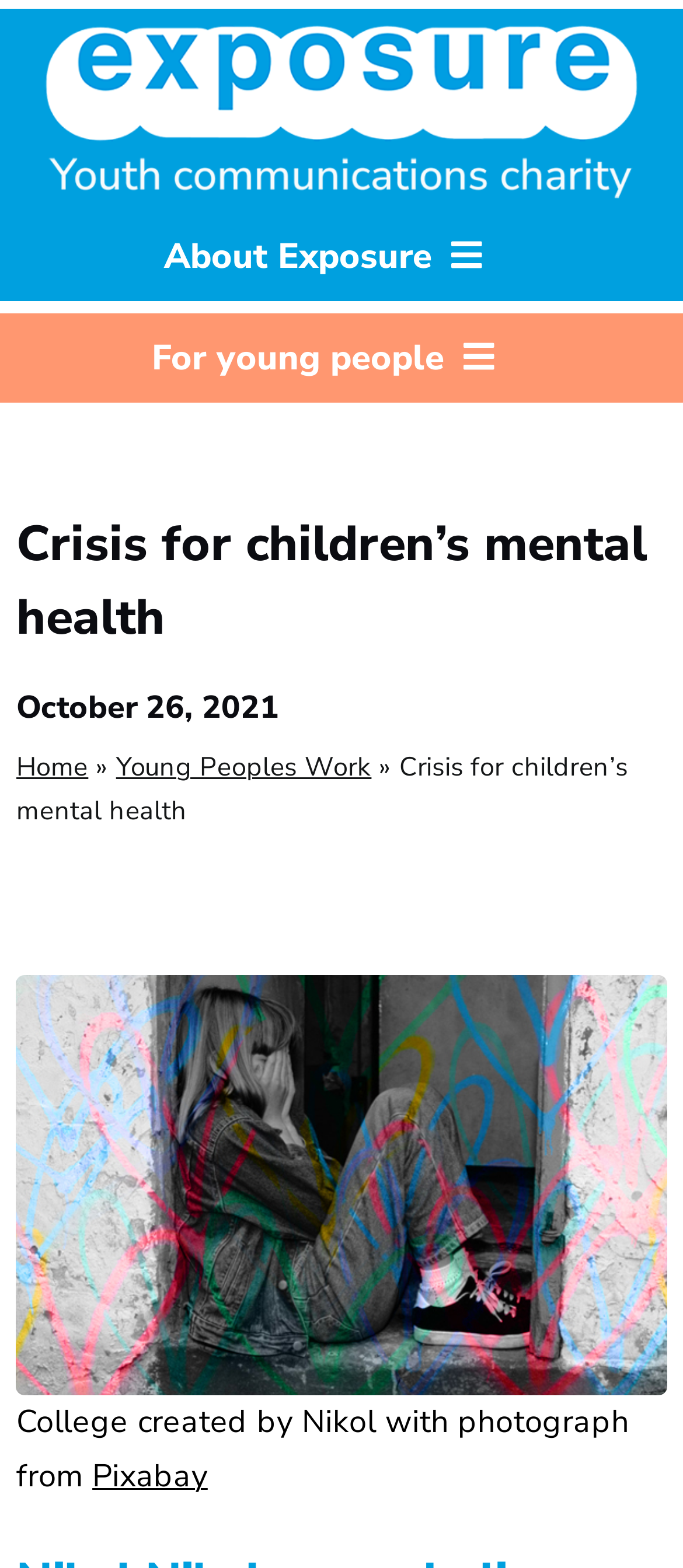Could you highlight the region that needs to be clicked to execute the instruction: "Learn about Exposure"?

[0.0, 0.135, 0.949, 0.192]